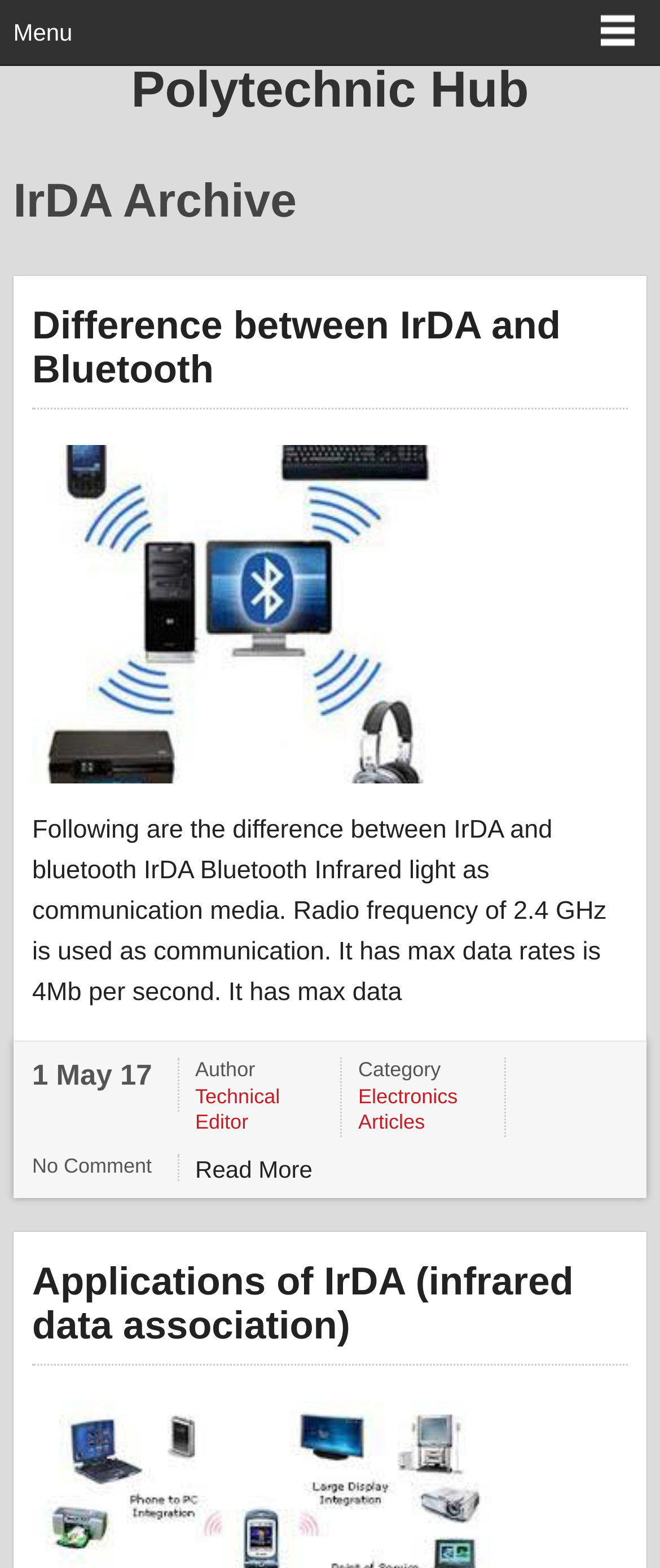What is the maximum data rate of IrDA?
Answer the question with a single word or phrase by looking at the picture.

4Mb per second